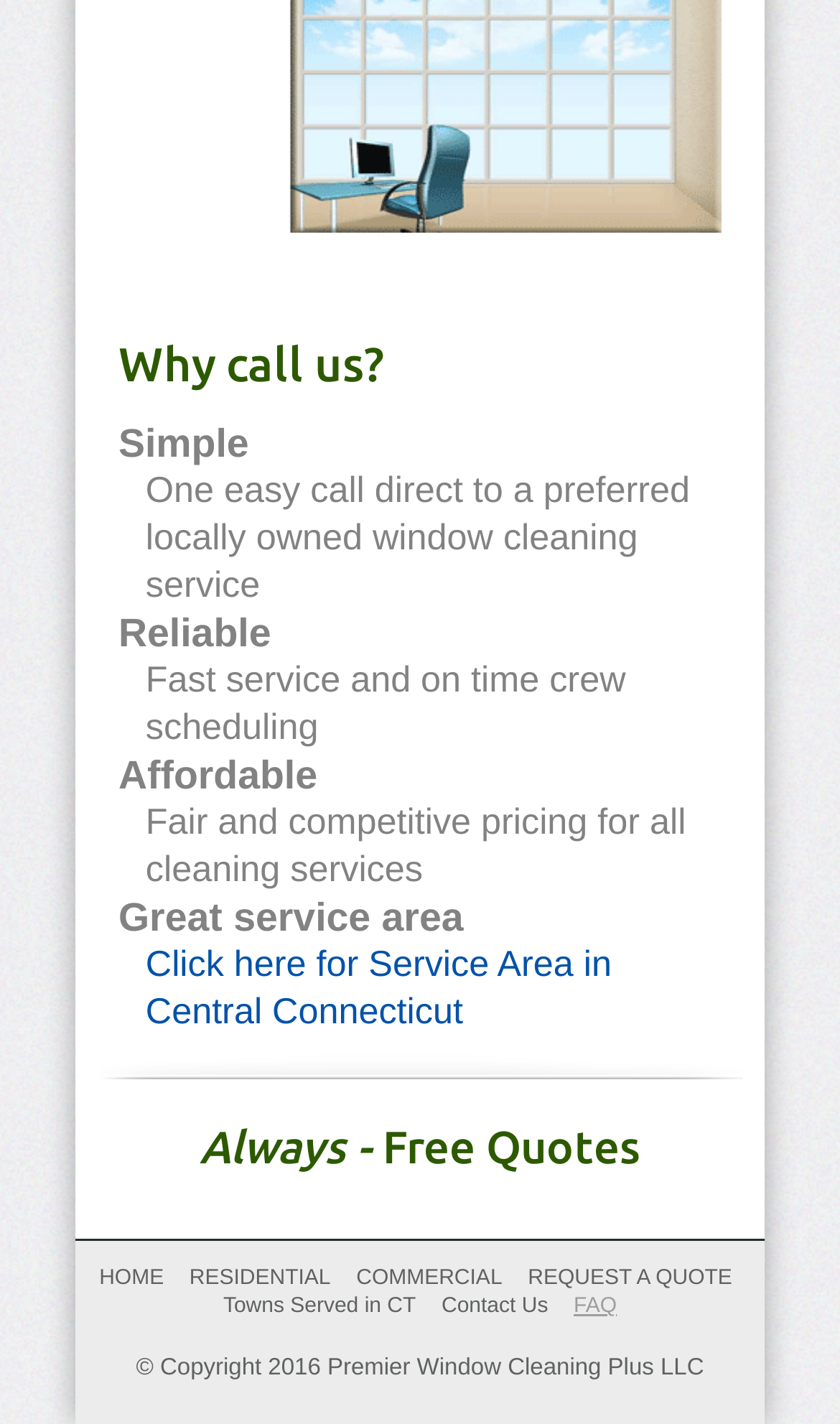Locate the bounding box coordinates of the element I should click to achieve the following instruction: "Click 'HOME'".

[0.118, 0.89, 0.195, 0.906]